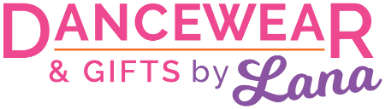Offer a detailed account of the various components present in the image.

The image features the logo of "Dancewear & Gifts by Lana," prominently displayed in bold, vibrant typography. The word "DANCEWEAR" is emphasized in a striking pink hue, while the phrase "& GIFTS" is styled in a playful font, bridging the two sections with a bright orange line. The name "Lana" is elegantly scripted in a soft purple tone, adding a personal touch to the brand. This logo reflects a lively and creative spirit, capturing the essence of the dancewear and gifts market. It's designed to appeal to both dancers and gift shoppers, suggesting a range of products that celebrate the joy of dance.